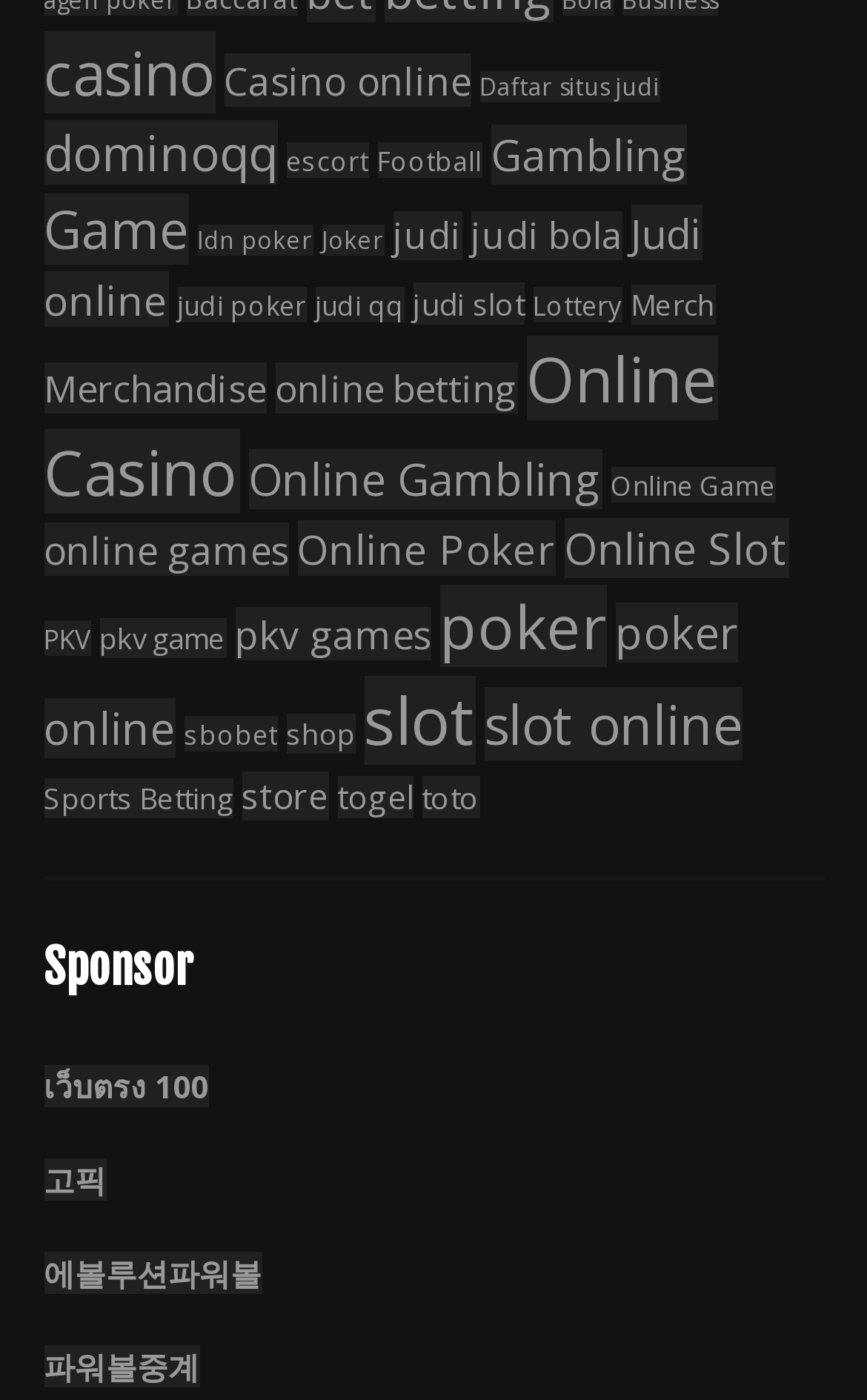Determine the bounding box coordinates of the clickable region to follow the instruction: "Check out เว็บตรง 100".

[0.05, 0.76, 0.24, 0.791]